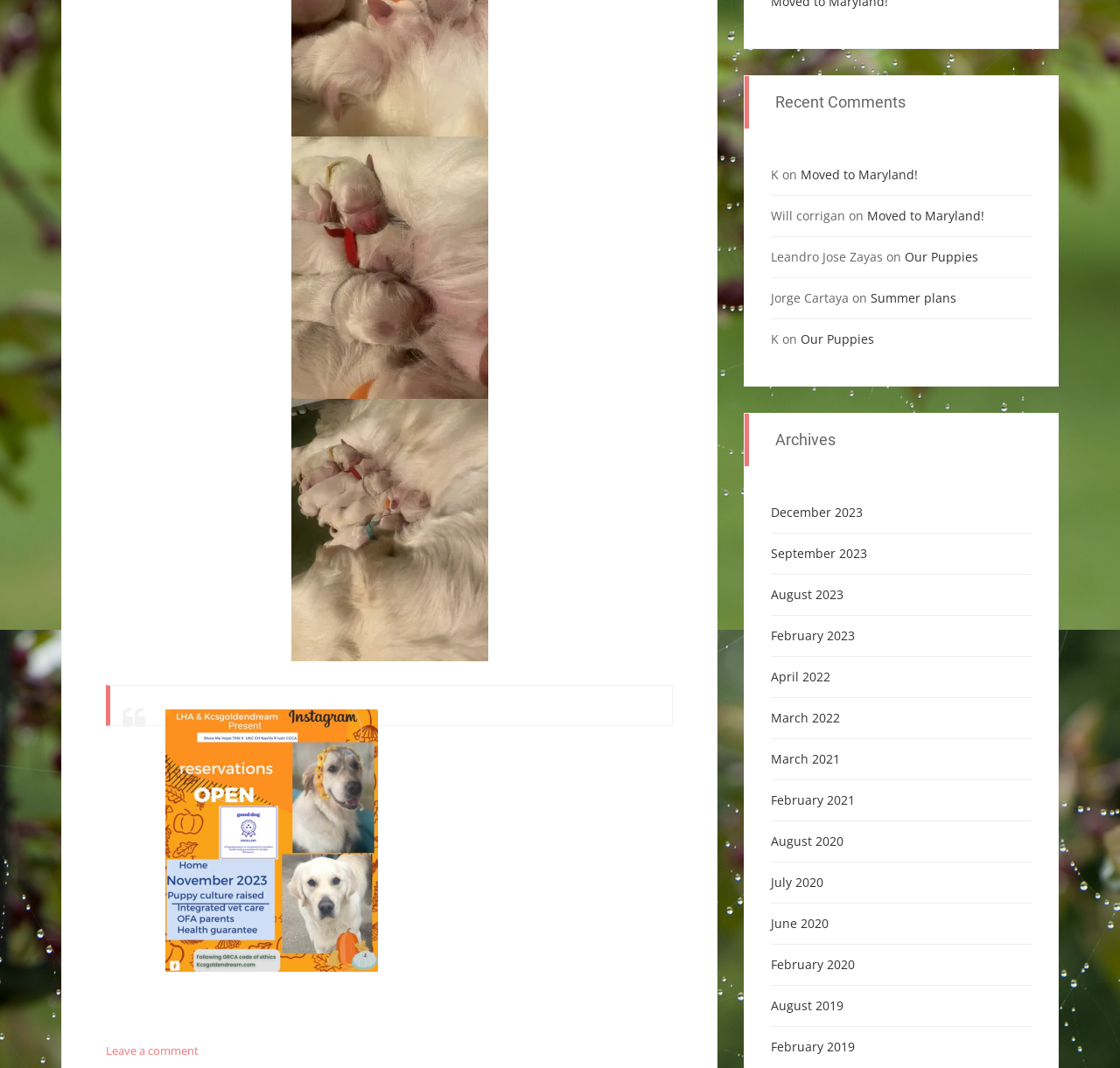Pinpoint the bounding box coordinates of the element you need to click to execute the following instruction: "View December 2023 archives". The bounding box should be represented by four float numbers between 0 and 1, in the format [left, top, right, bottom].

[0.688, 0.472, 0.77, 0.487]